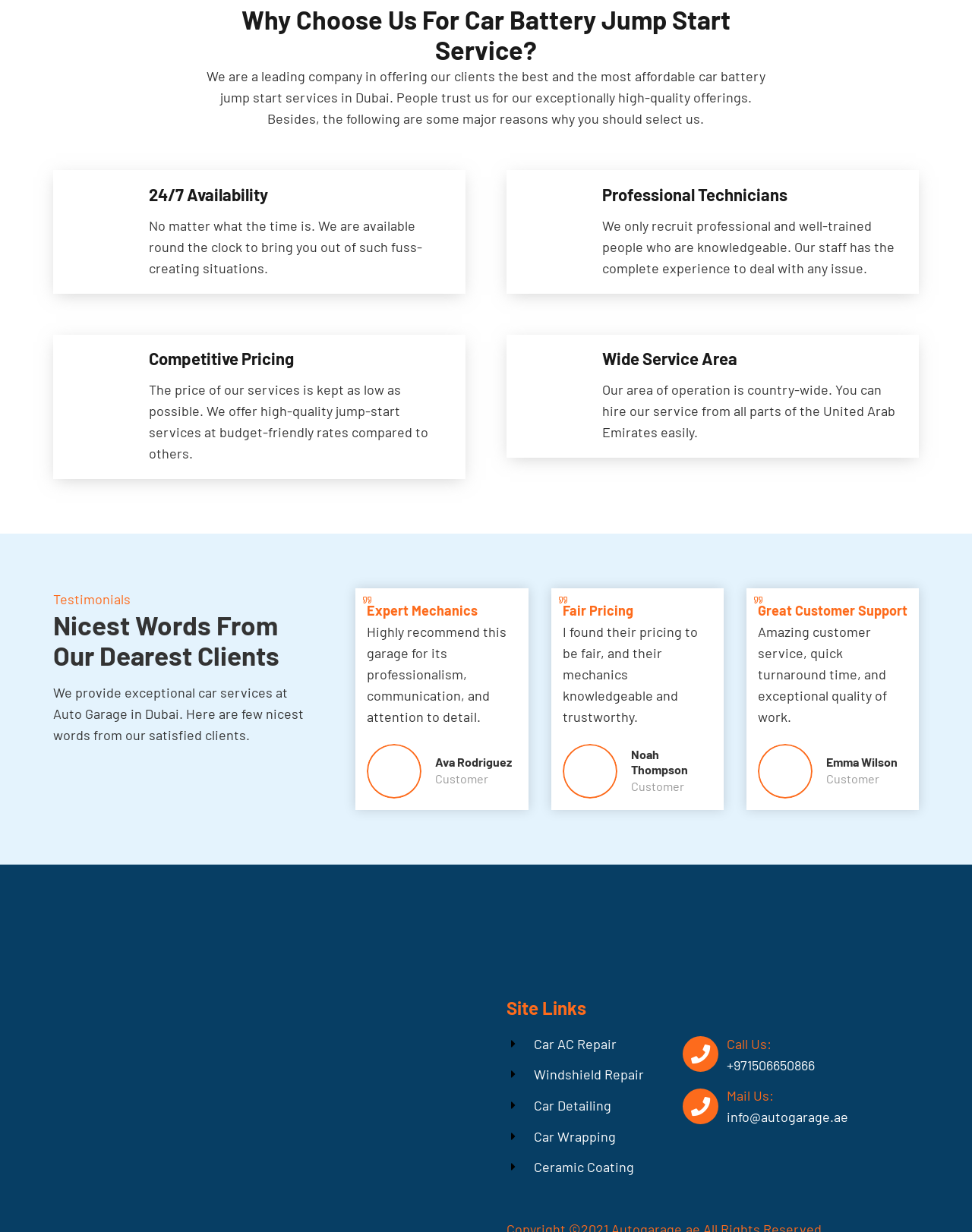Show the bounding box coordinates of the element that should be clicked to complete the task: "Visit the Car AC Repair page".

[0.549, 0.84, 0.634, 0.854]